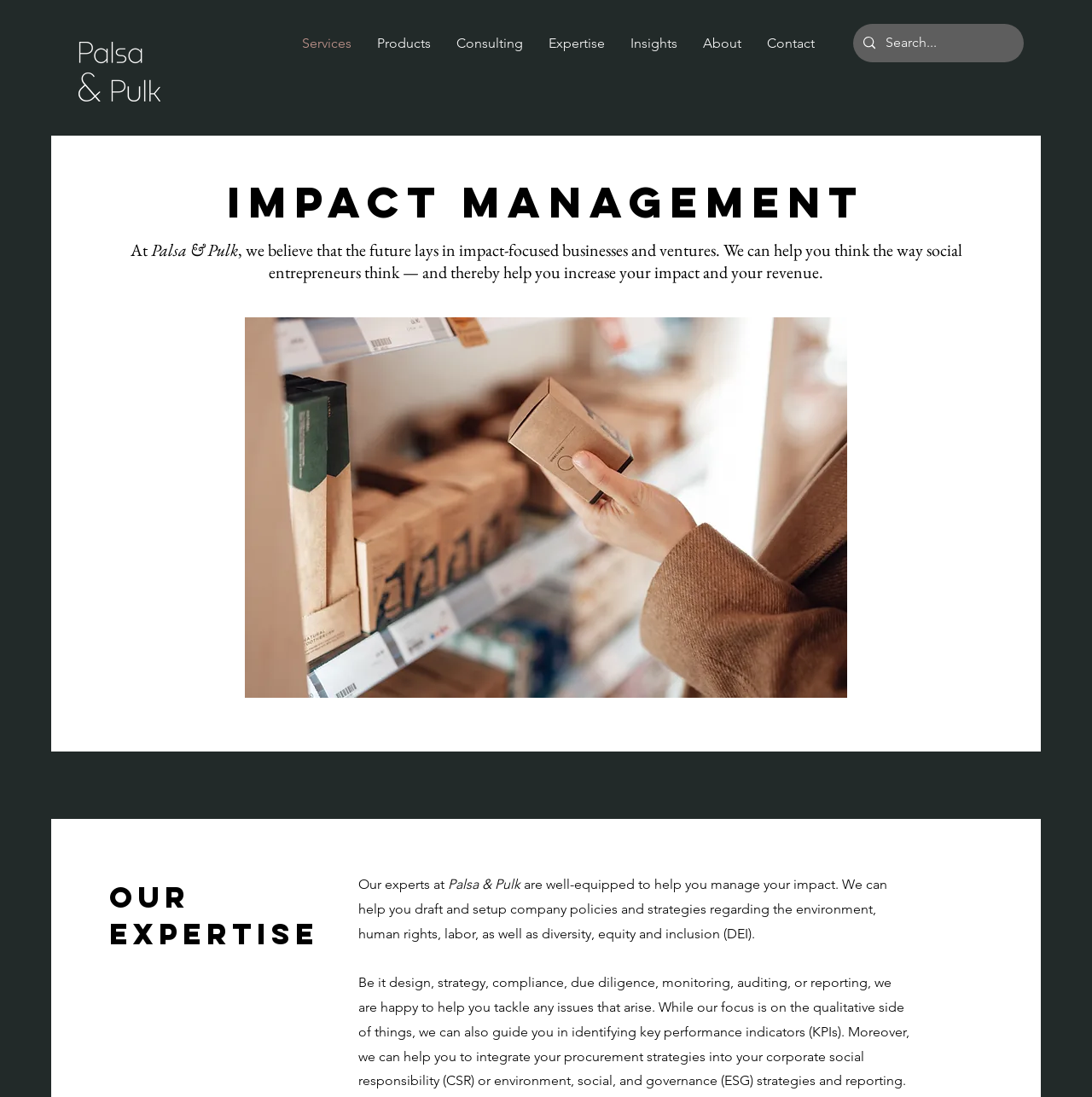Can you determine the bounding box coordinates of the area that needs to be clicked to fulfill the following instruction: "Search for something"?

[0.781, 0.022, 0.938, 0.057]